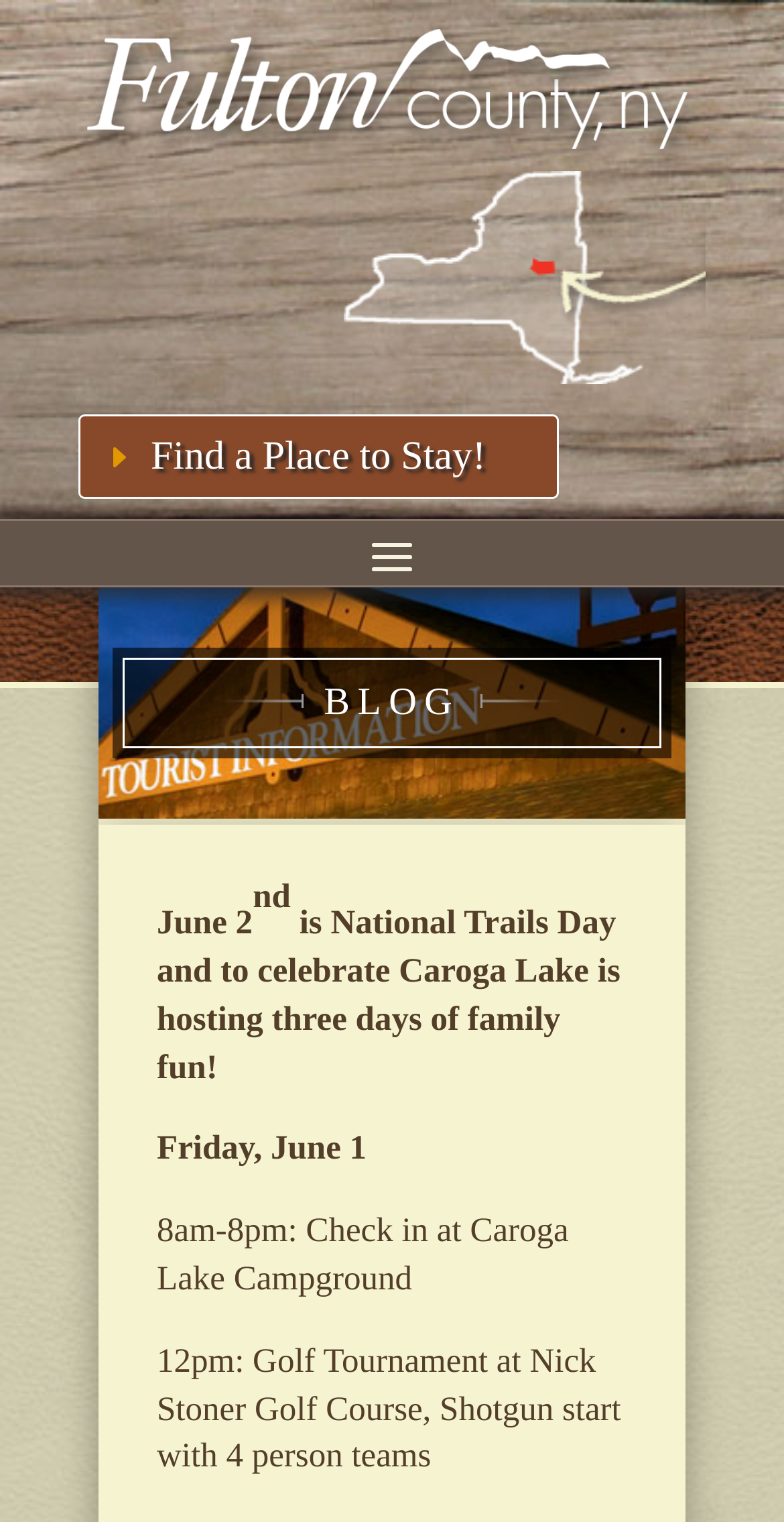Summarize the webpage comprehensively, mentioning all visible components.

The webpage is about Caroga Lake hosting National Trails Day, with a focus on things to do in Fulton County, NY. At the top of the page, there are two images, one on the left and one on the right, taking up most of the width. Below the images, there is a link to "Find a Place to Stay!" on the left side of the page.

Further down, there is a heading titled "BLOG" centered on the page. Below the heading, there is a date "June 2nd" with the "nd" in superscript. The main content of the page starts with a paragraph of text, which announces that June 2nd is National Trails Day and that Caroga Lake is hosting three days of family fun.

Below the introductory paragraph, there is a schedule of events for Friday, June 1. The schedule includes three events: checking in at Caroga Lake Campground from 8am to 8pm, a golf tournament at Nick Stoner Golf Course at 12pm, and another event with details not specified. The events are listed in a vertical sequence, with the earliest event at the top and the latest at the bottom.